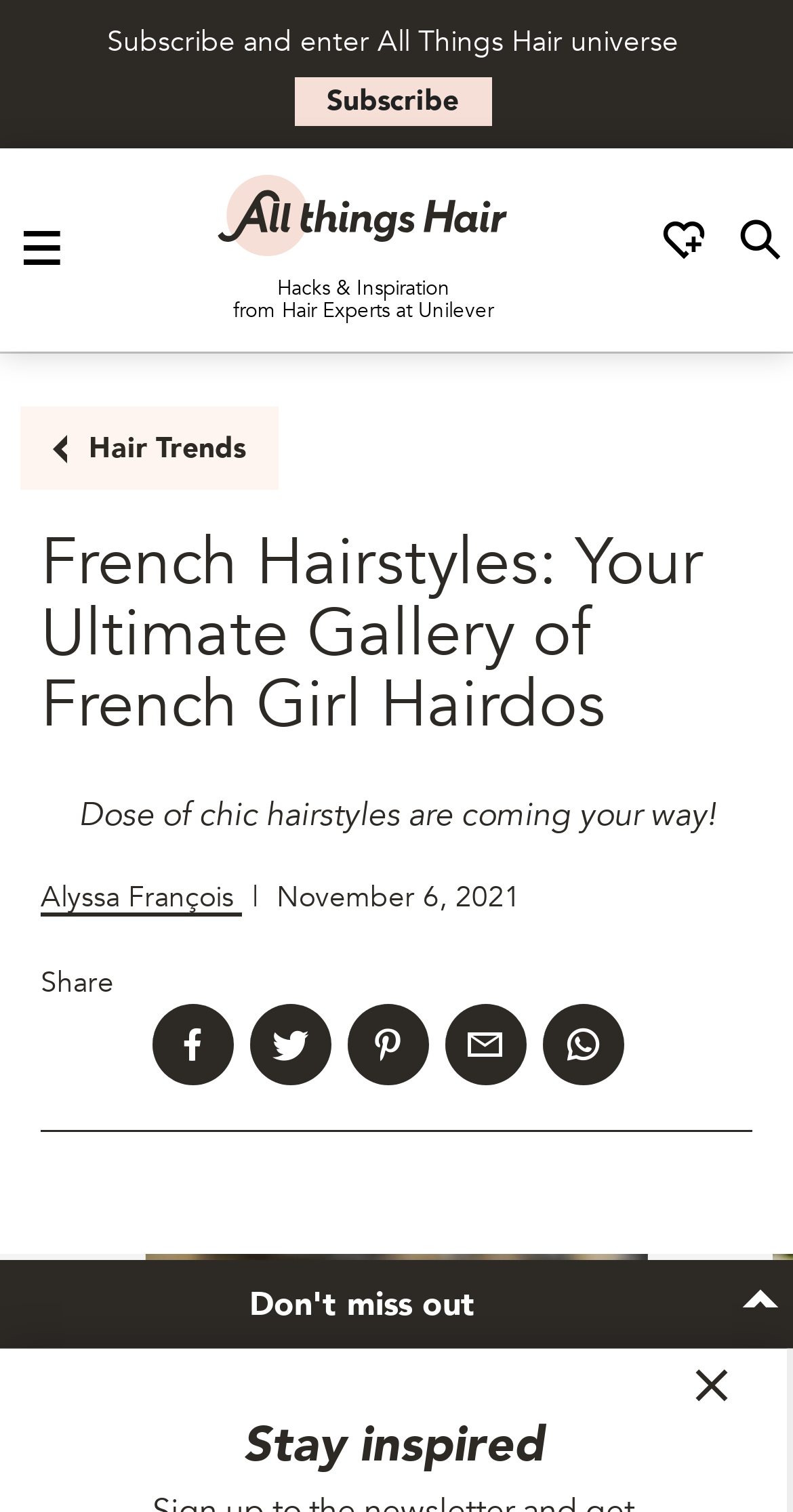Predict the bounding box coordinates of the area that should be clicked to accomplish the following instruction: "Share the article on Facebook". The bounding box coordinates should consist of four float numbers between 0 and 1, i.e., [left, top, right, bottom].

[0.192, 0.664, 0.295, 0.718]